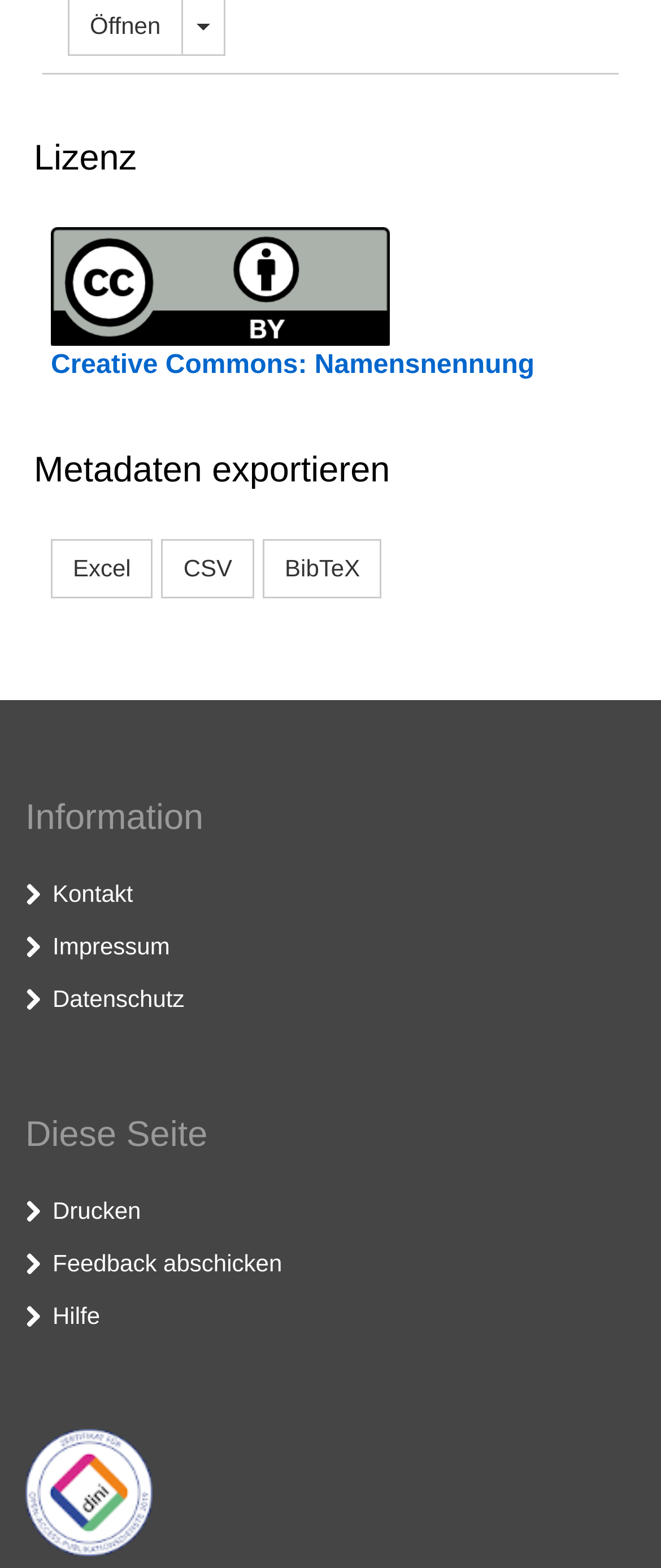Provide the bounding box coordinates of the UI element this sentence describes: "parent_node: SEARCH".

None